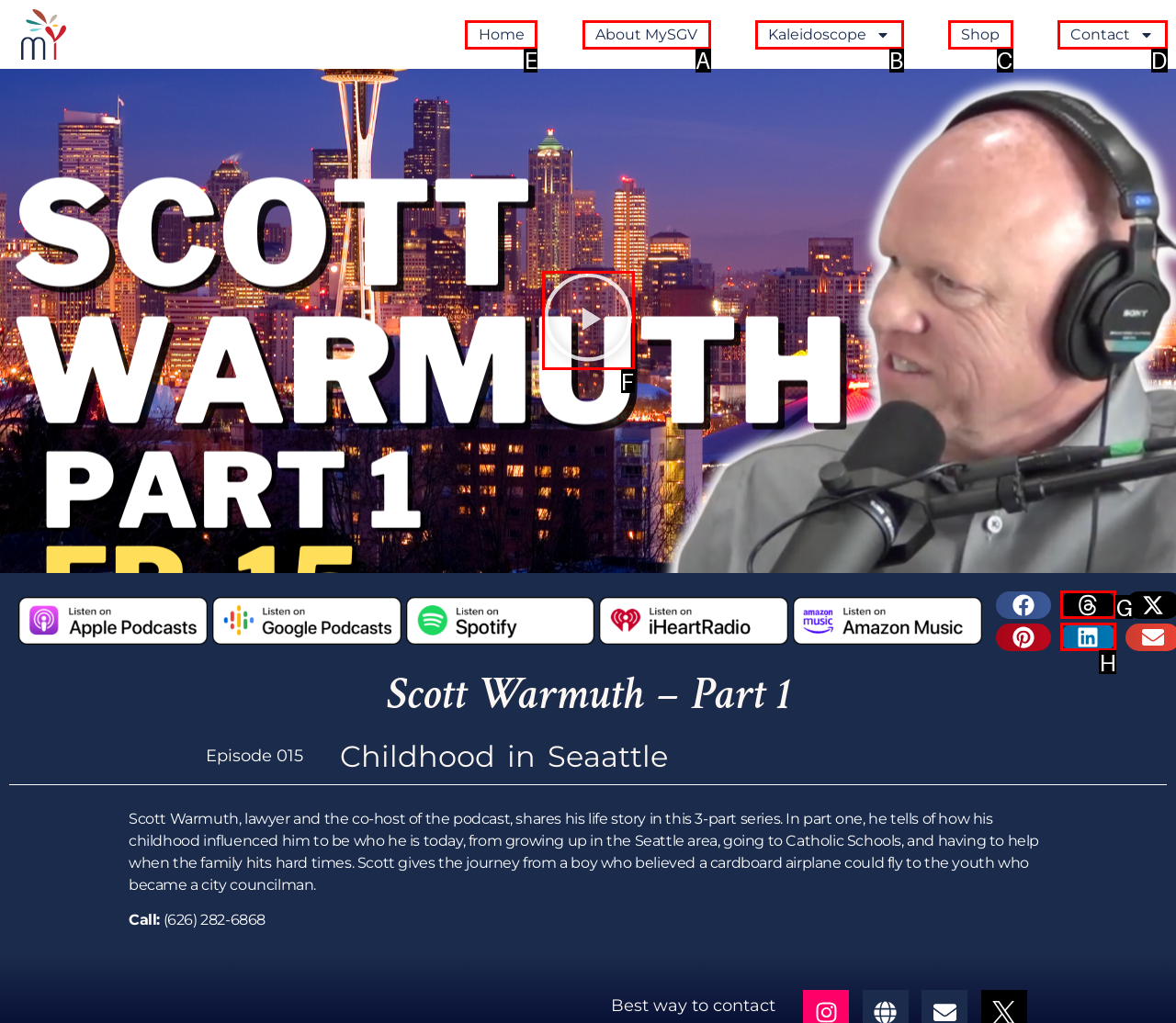Tell me the letter of the UI element I should click to accomplish the task: Go to the 'Home' page based on the choices provided in the screenshot.

E